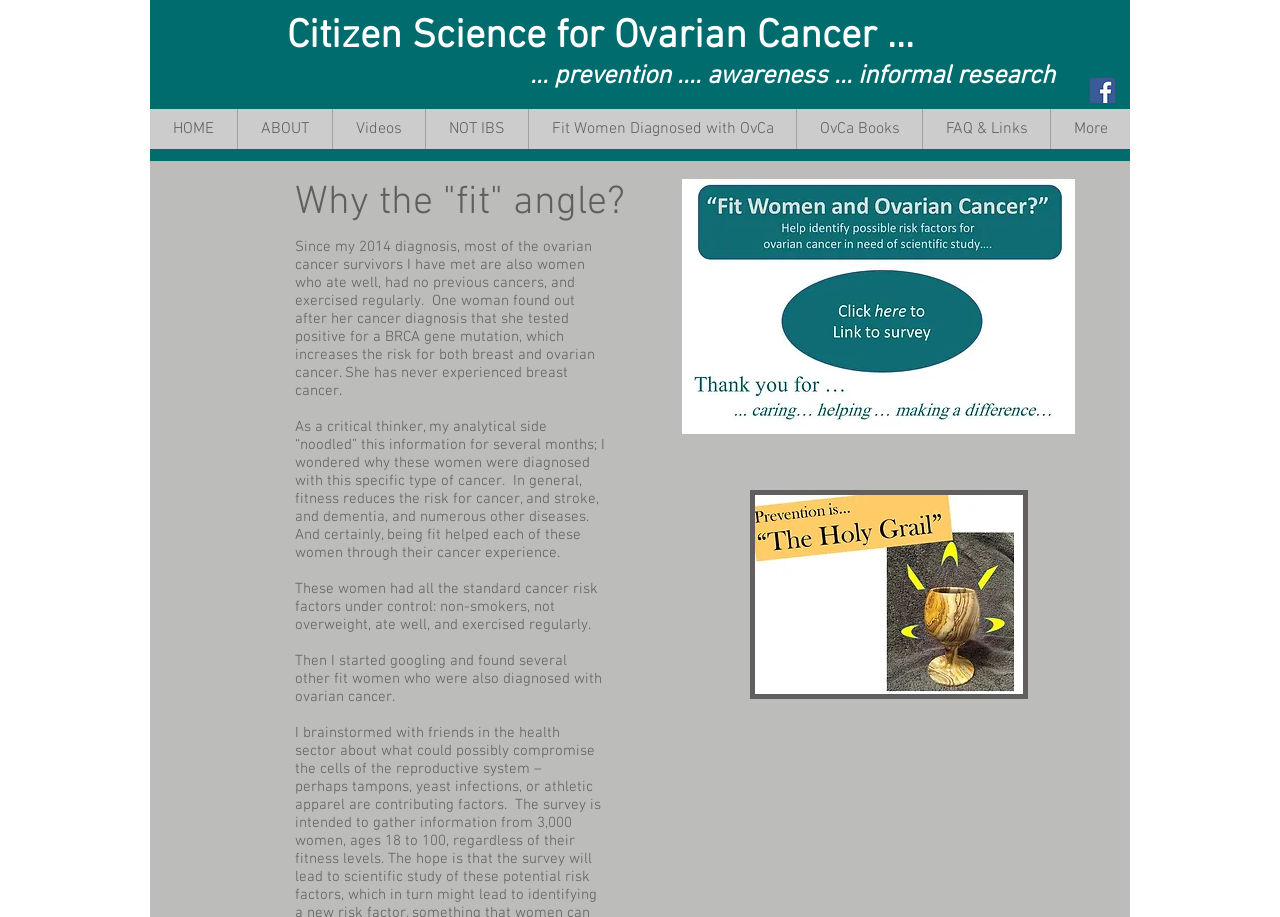Please locate the clickable area by providing the bounding box coordinates to follow this instruction: "Click on the Facebook Social Icon".

[0.852, 0.085, 0.871, 0.112]